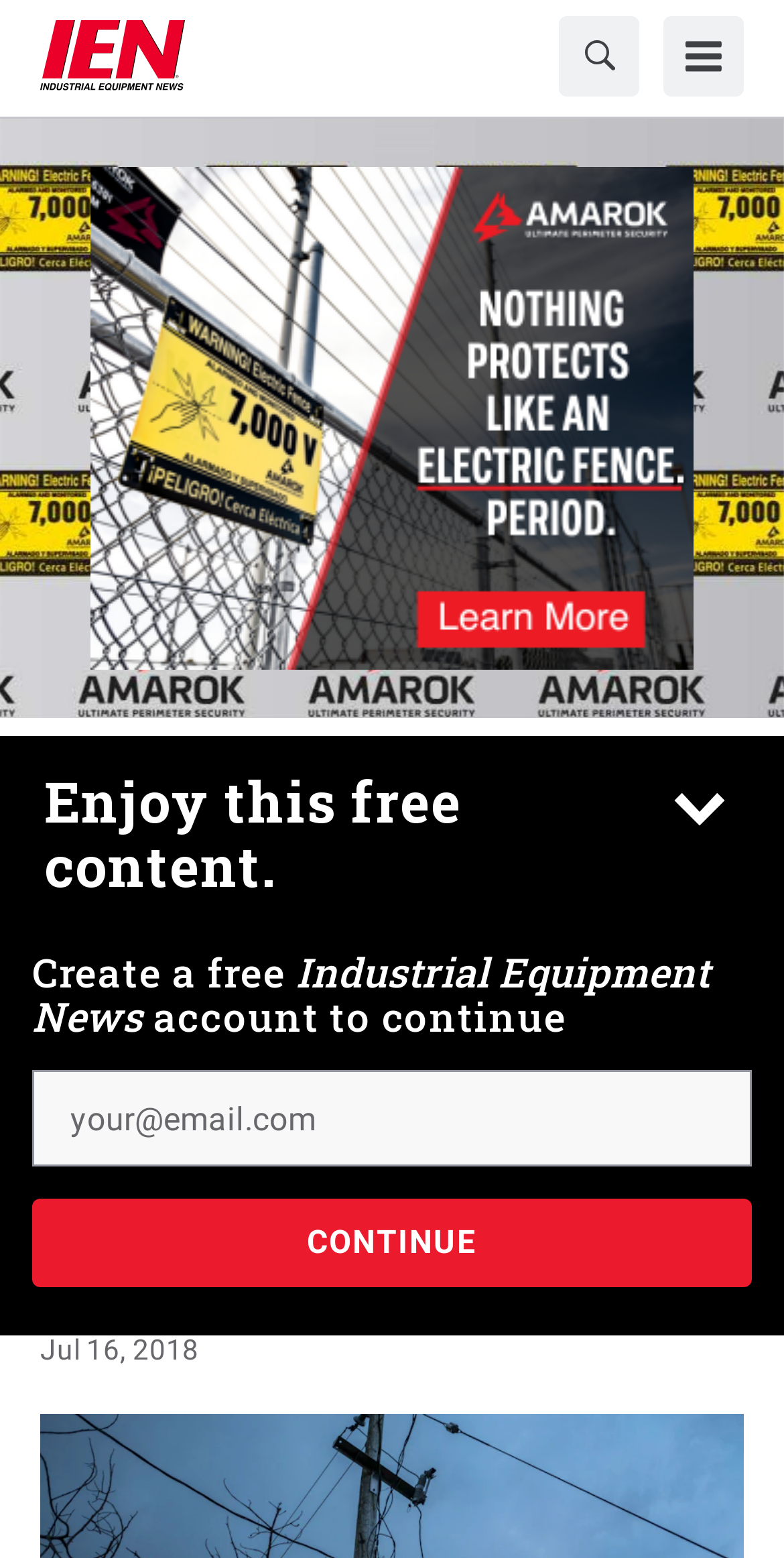Your task is to find and give the main heading text of the webpage.

Puerto Ricans Return to Power Grid